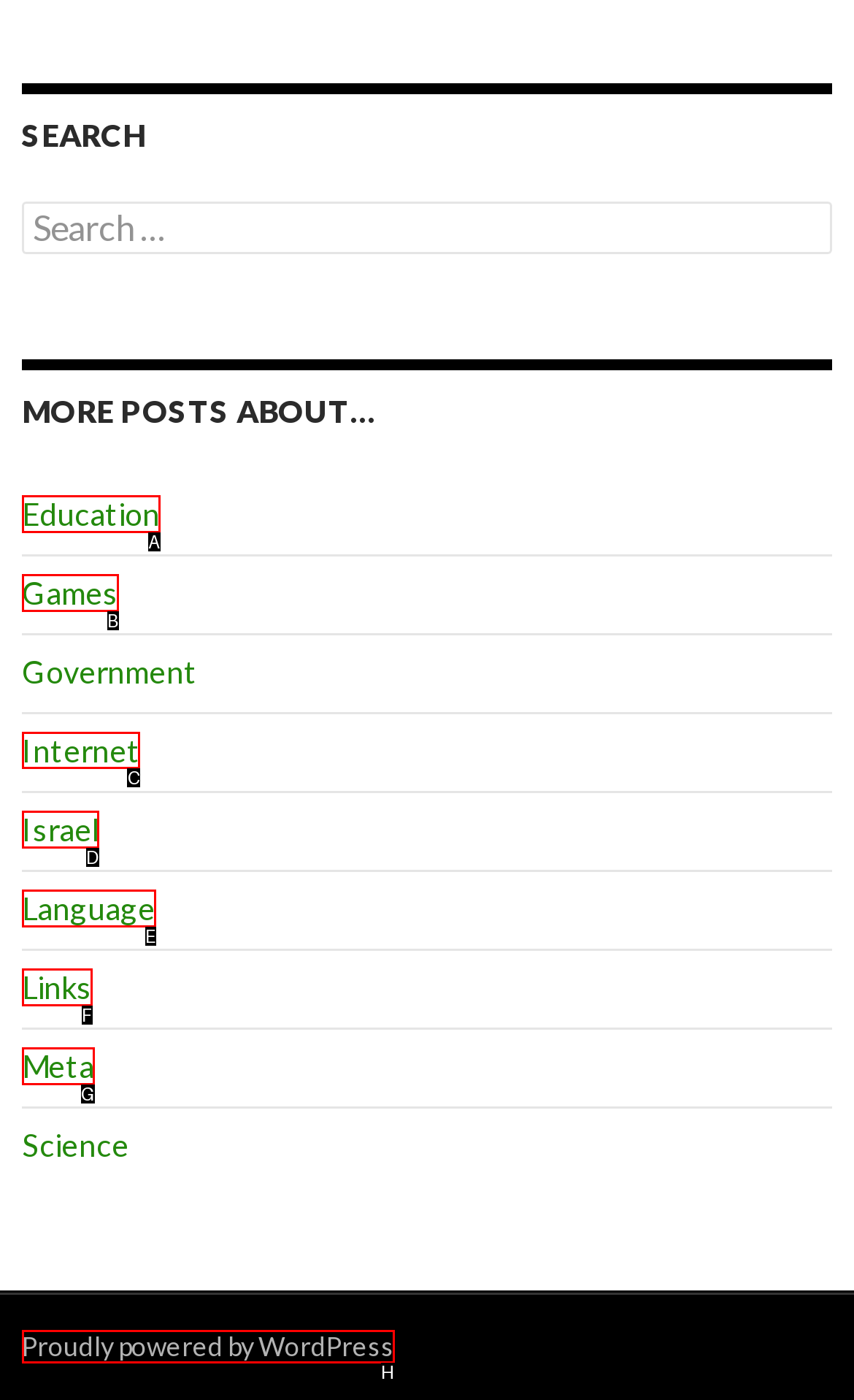Choose the HTML element that needs to be clicked for the given task: View more posts about Internet Respond by giving the letter of the chosen option.

C